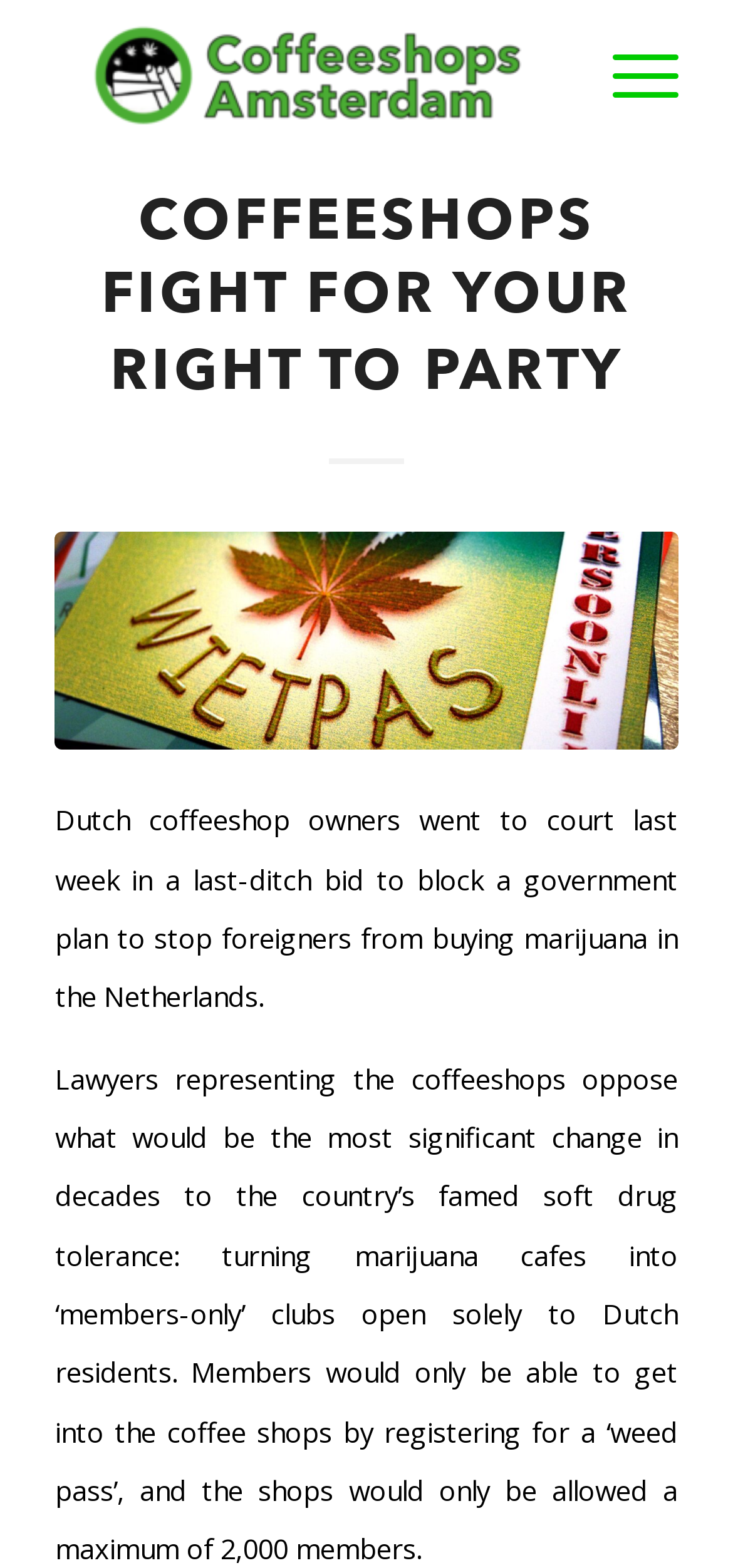Please find the bounding box coordinates of the section that needs to be clicked to achieve this instruction: "Go to Coffeeshop Amsterdam News".

[0.269, 0.003, 0.731, 0.023]